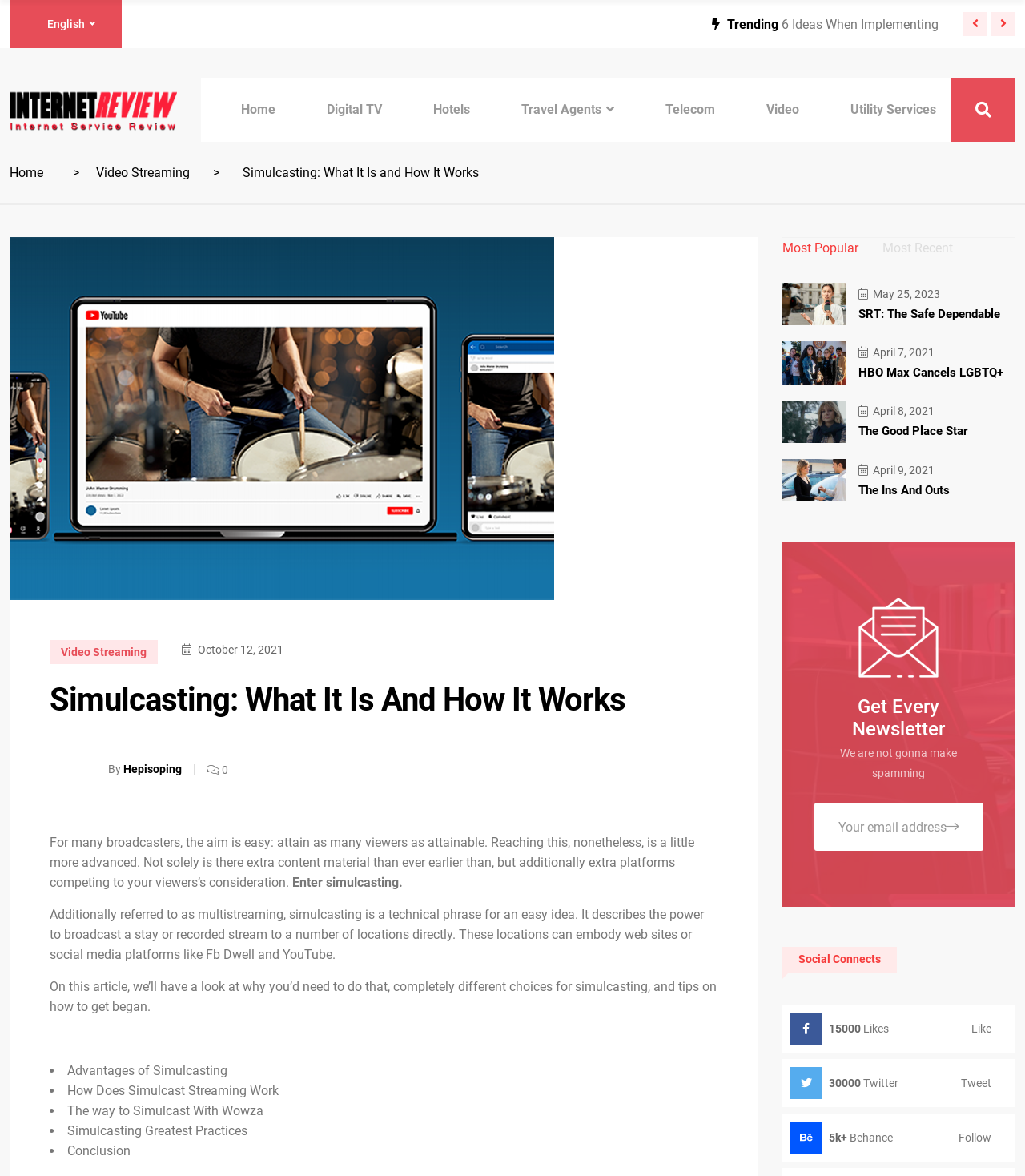Locate the bounding box coordinates of the element that should be clicked to fulfill the instruction: "Click on the 'Home' link".

[0.235, 0.087, 0.268, 0.099]